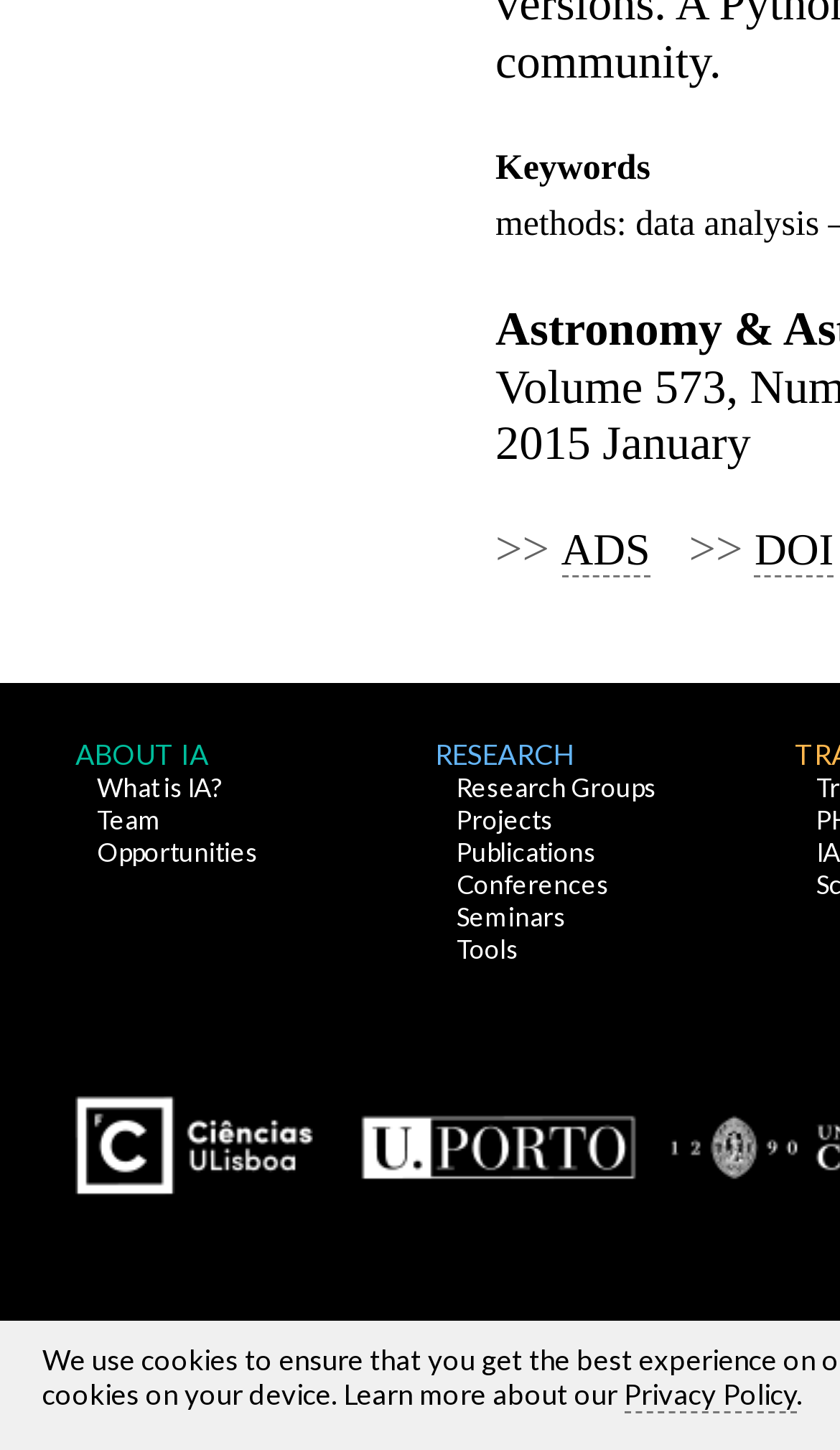What is the position of the 'ADS' link?
Offer a detailed and full explanation in response to the question.

I compared the y1 and y2 coordinates of the 'ADS' and 'DOI' links and found that the 'ADS' link has smaller y1 and y2 values, which means it is positioned above the 'DOI' link.